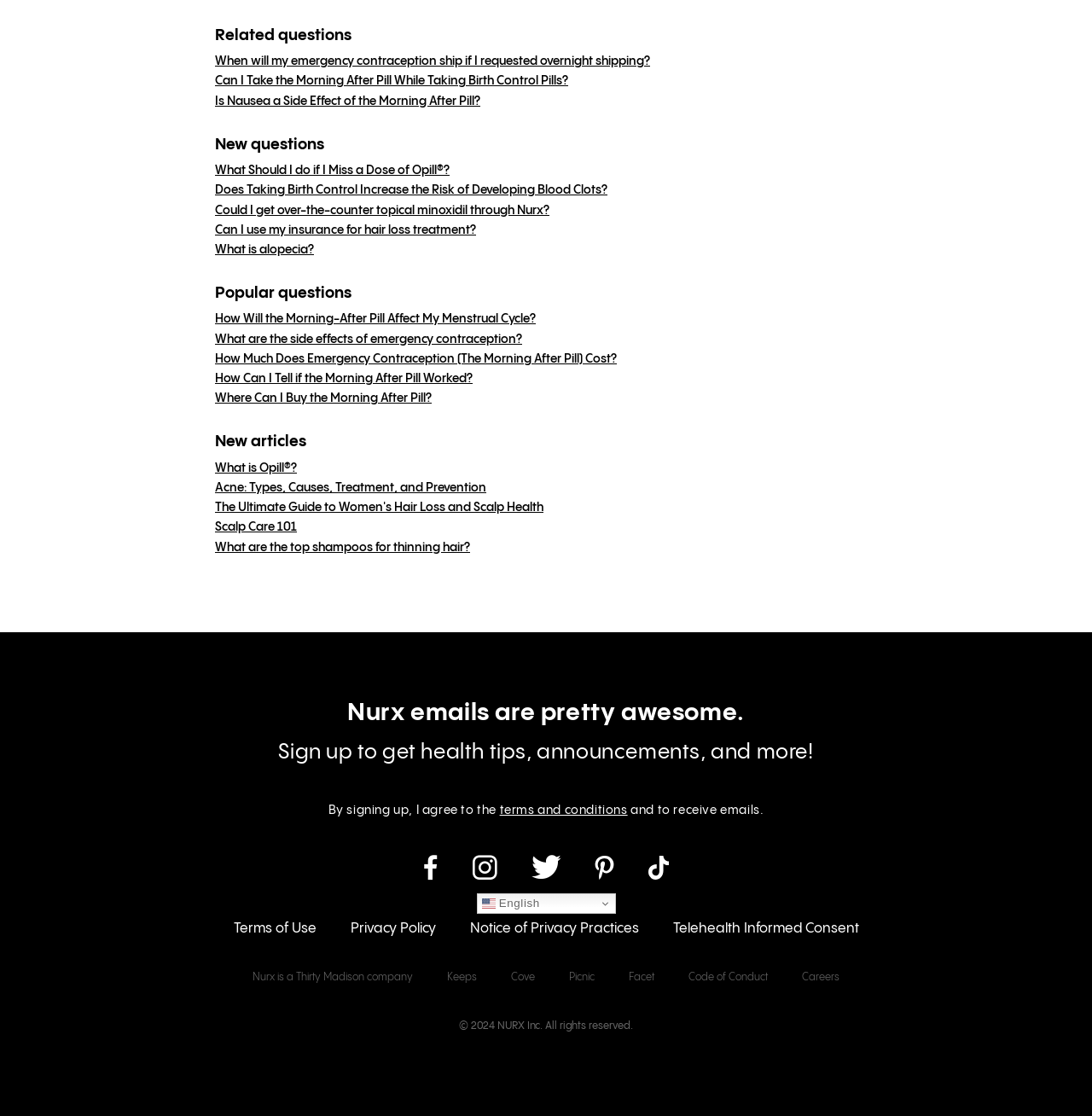Please identify the bounding box coordinates of the element's region that needs to be clicked to fulfill the following instruction: "Sign up to get health tips, announcements, and more!". The bounding box coordinates should consist of four float numbers between 0 and 1, i.e., [left, top, right, bottom].

[0.02, 0.665, 0.98, 0.686]